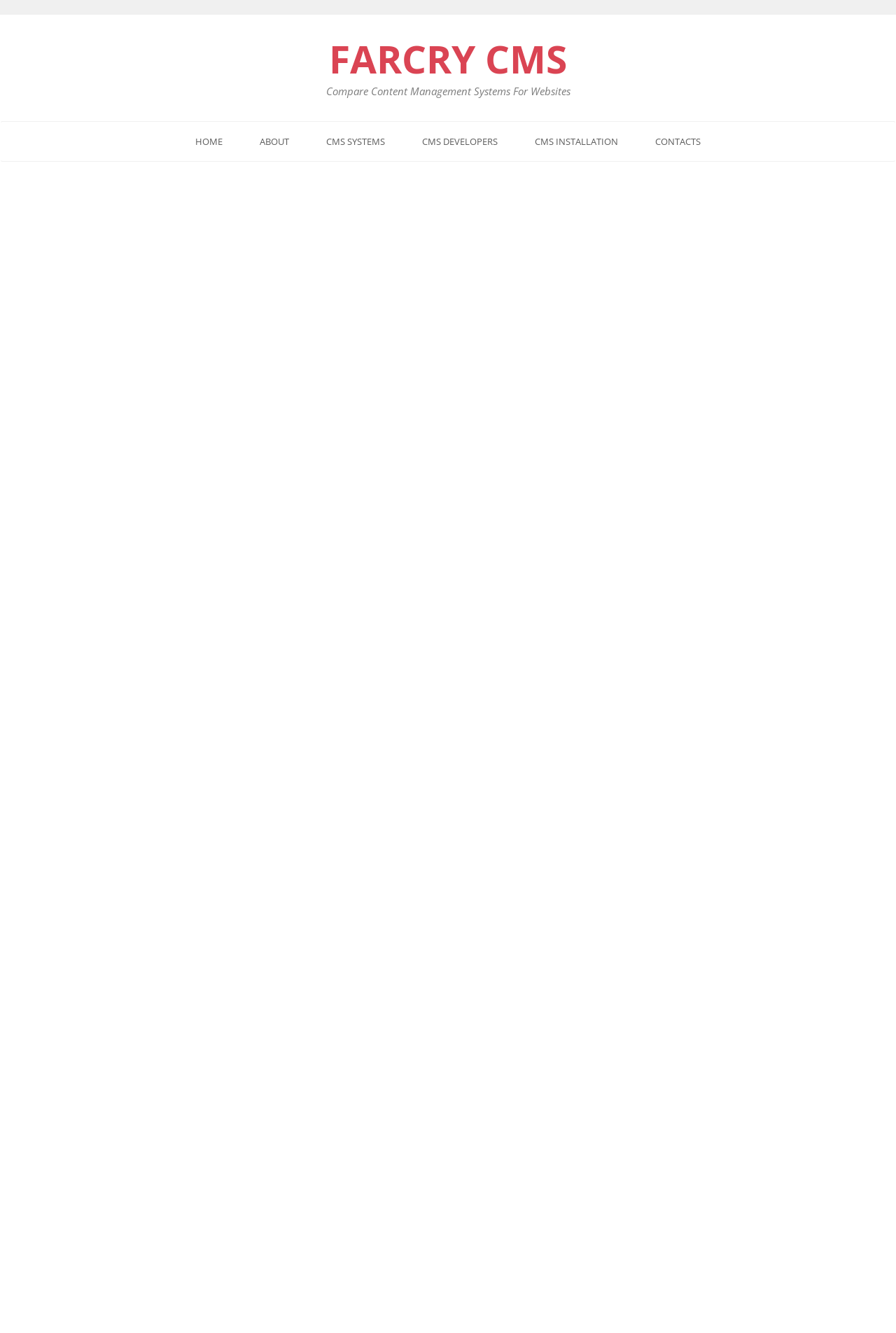Specify the bounding box coordinates for the region that must be clicked to perform the given instruction: "Read the article '4 SEO Blunders That Will Kill Your Holiday Villa Marketing Business’s Google Rankings'".

[0.055, 0.147, 0.561, 0.187]